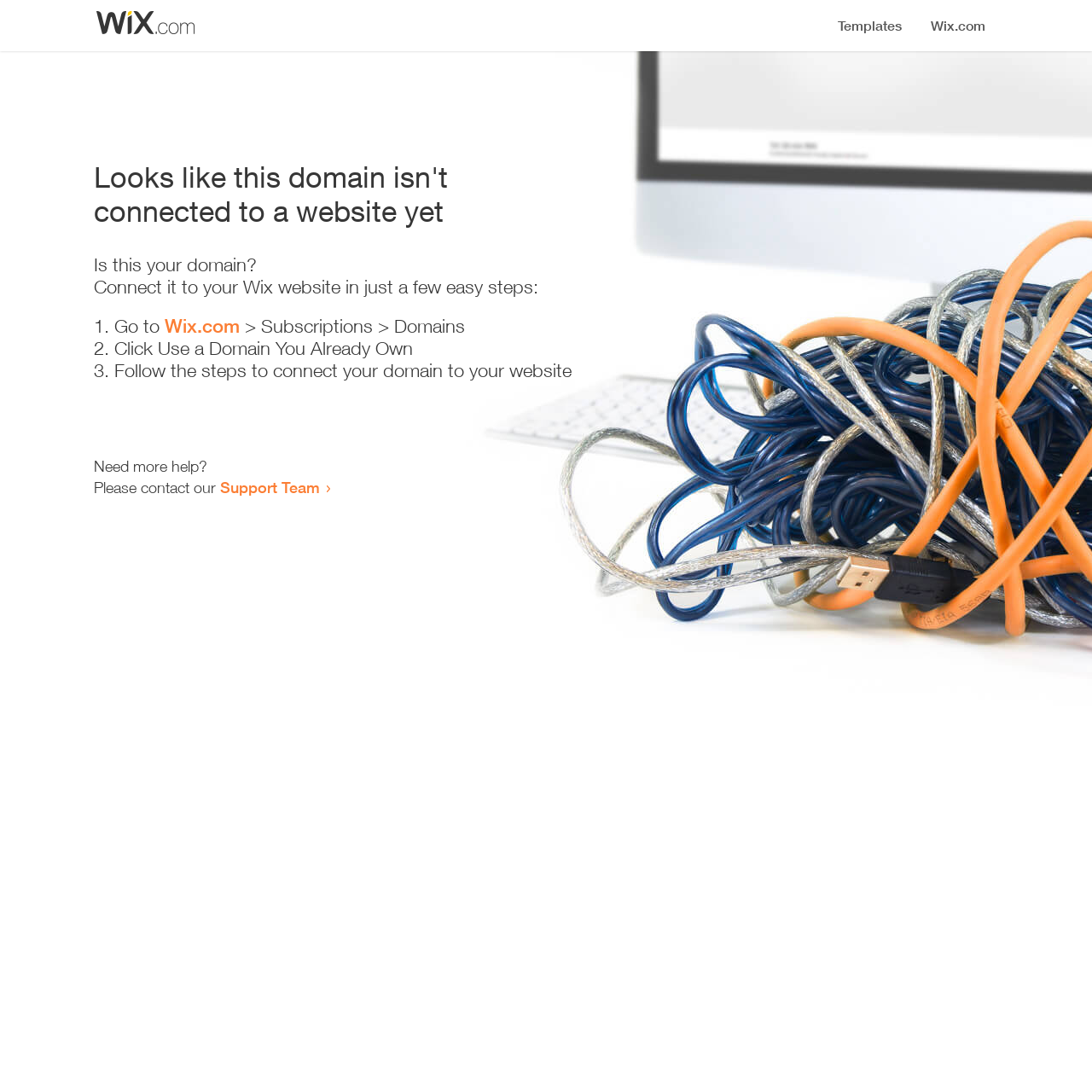Please give a concise answer to this question using a single word or phrase: 
How many steps are required to connect the domain to a website?

3